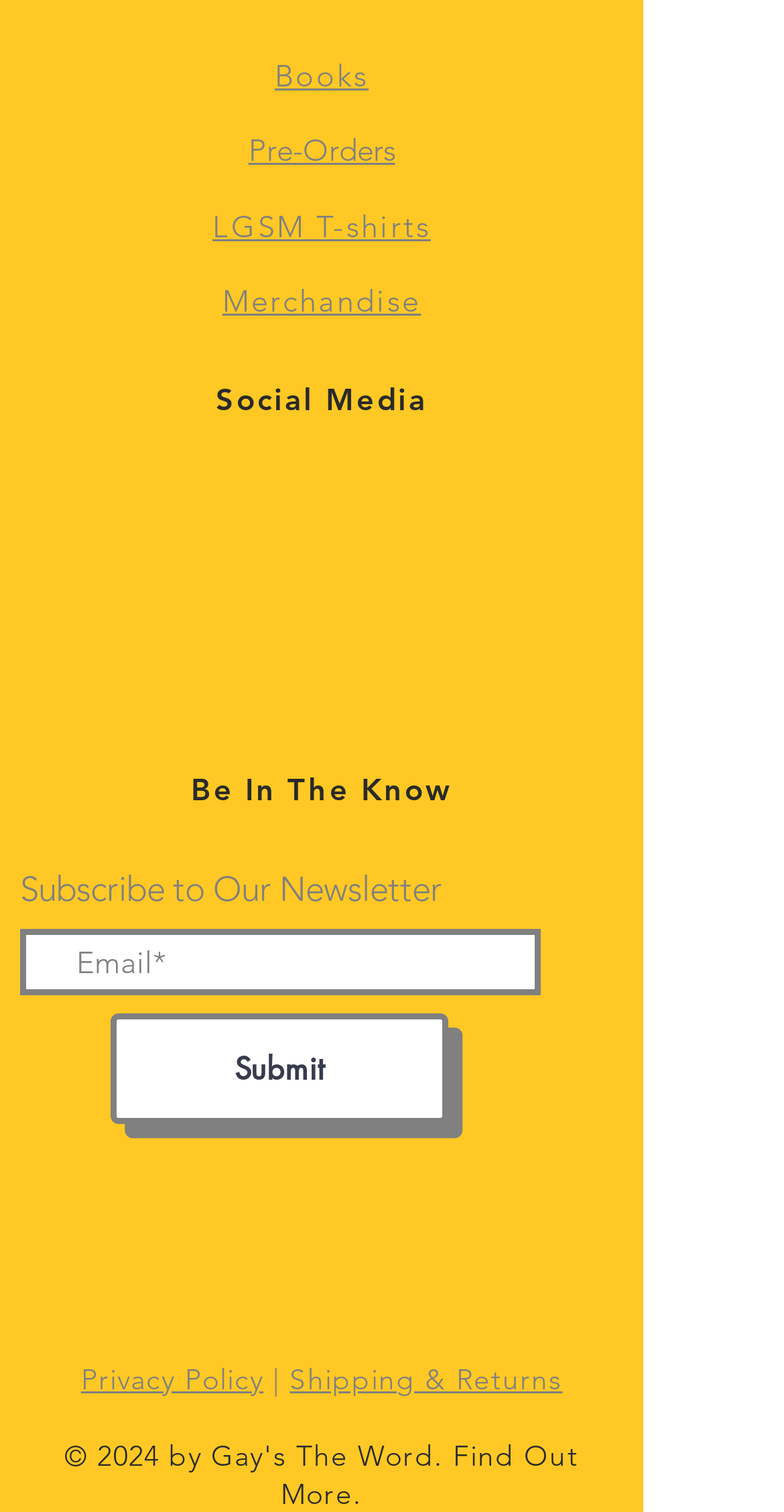Please identify the bounding box coordinates of the region to click in order to complete the given instruction: "Subscribe to Our Newsletter". The coordinates should be four float numbers between 0 and 1, i.e., [left, top, right, bottom].

[0.026, 0.572, 0.618, 0.602]